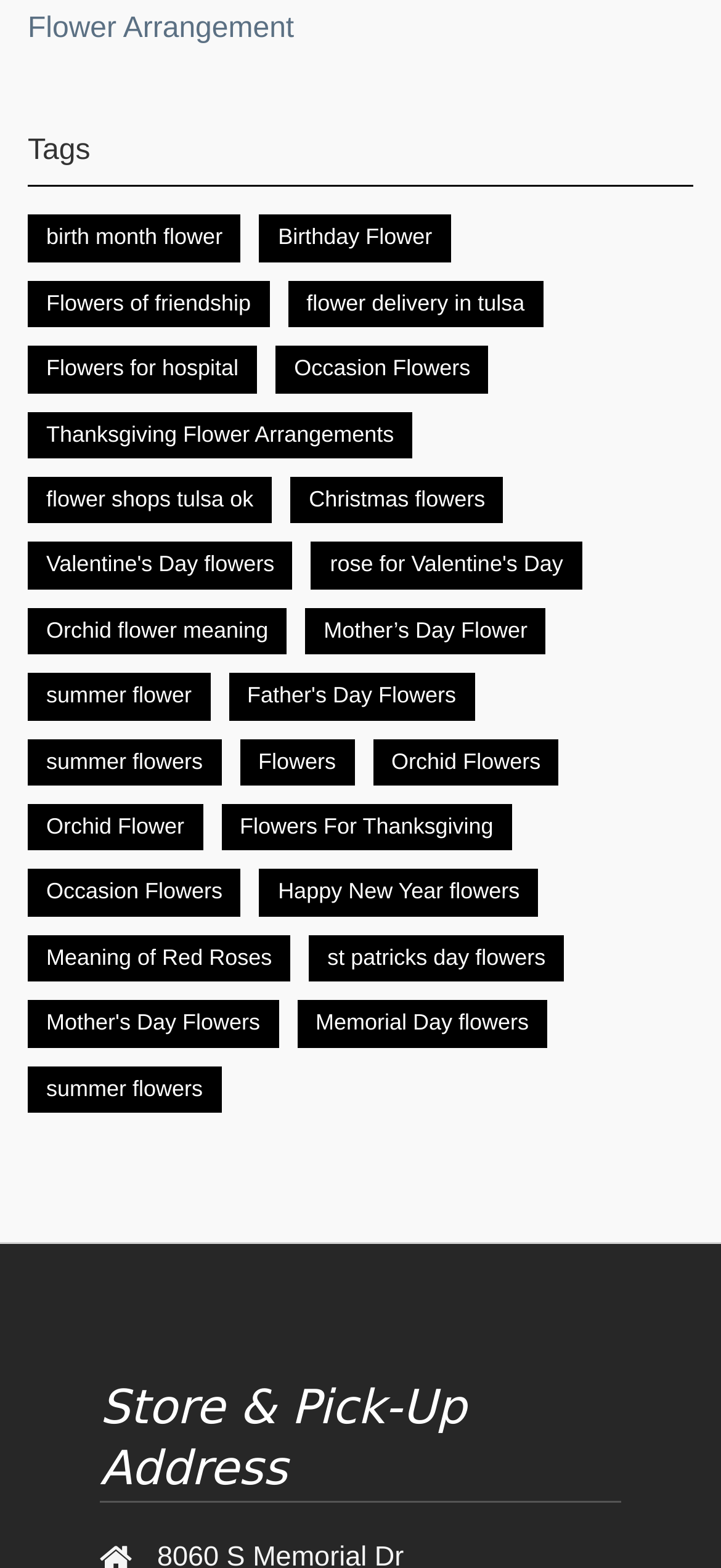What type of flowers are suitable for hospital visits?
Answer the question with just one word or phrase using the image.

Not specified